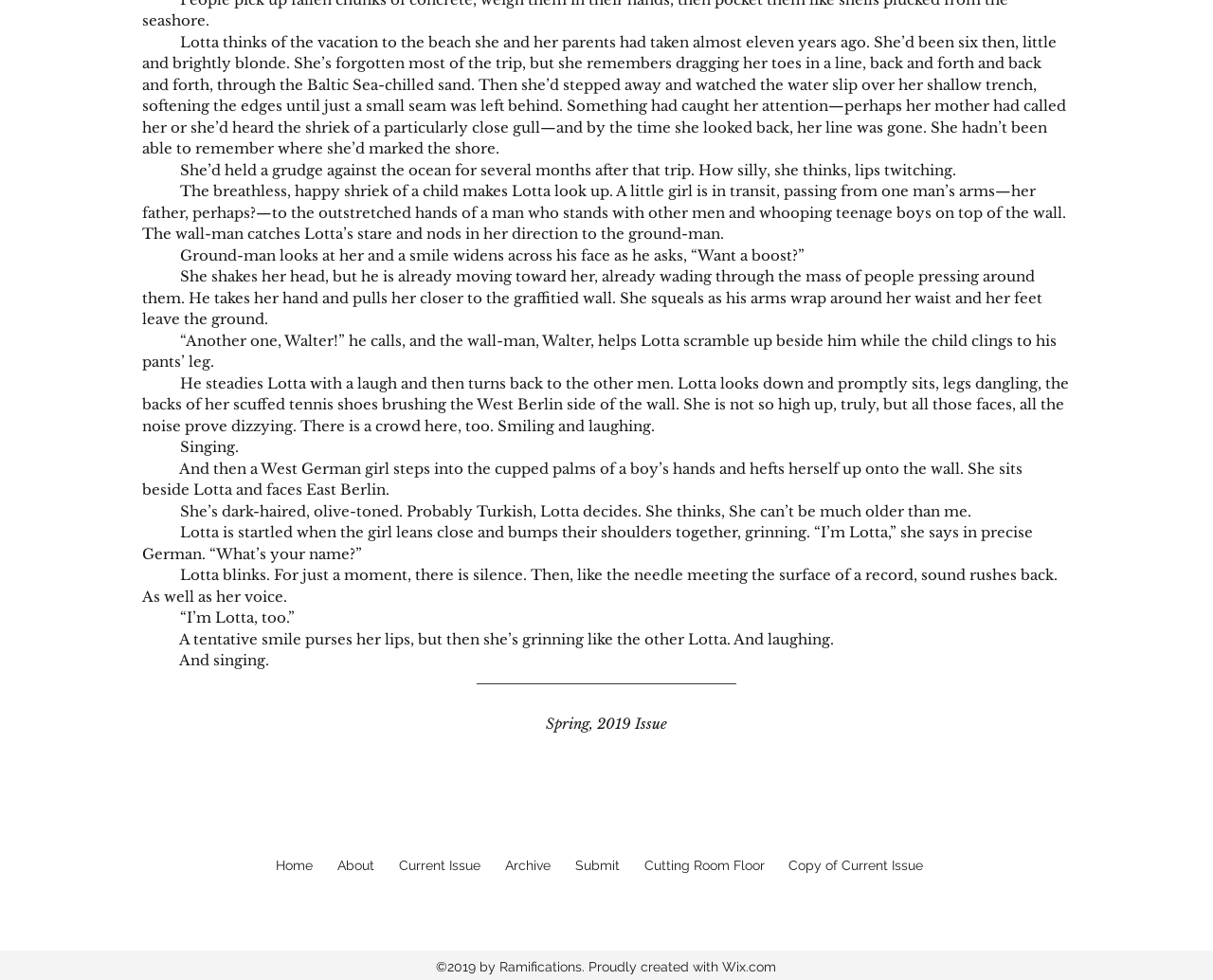Provide the bounding box coordinates of the HTML element described by the text: "Cutting Room Floor".

[0.521, 0.822, 0.64, 0.945]